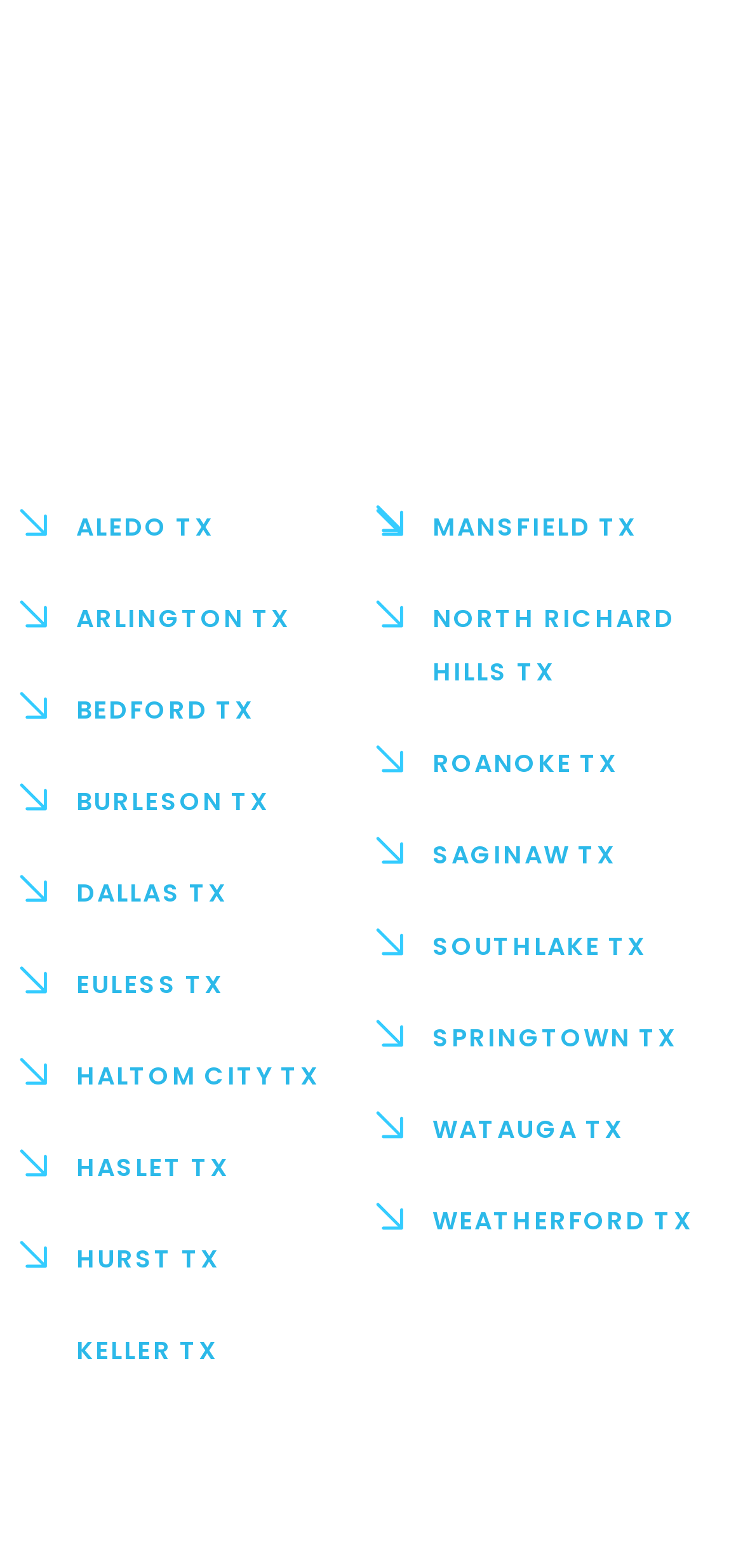Is there a city named 'Fort Worth TX' on this webpage?
From the screenshot, provide a brief answer in one word or phrase.

No